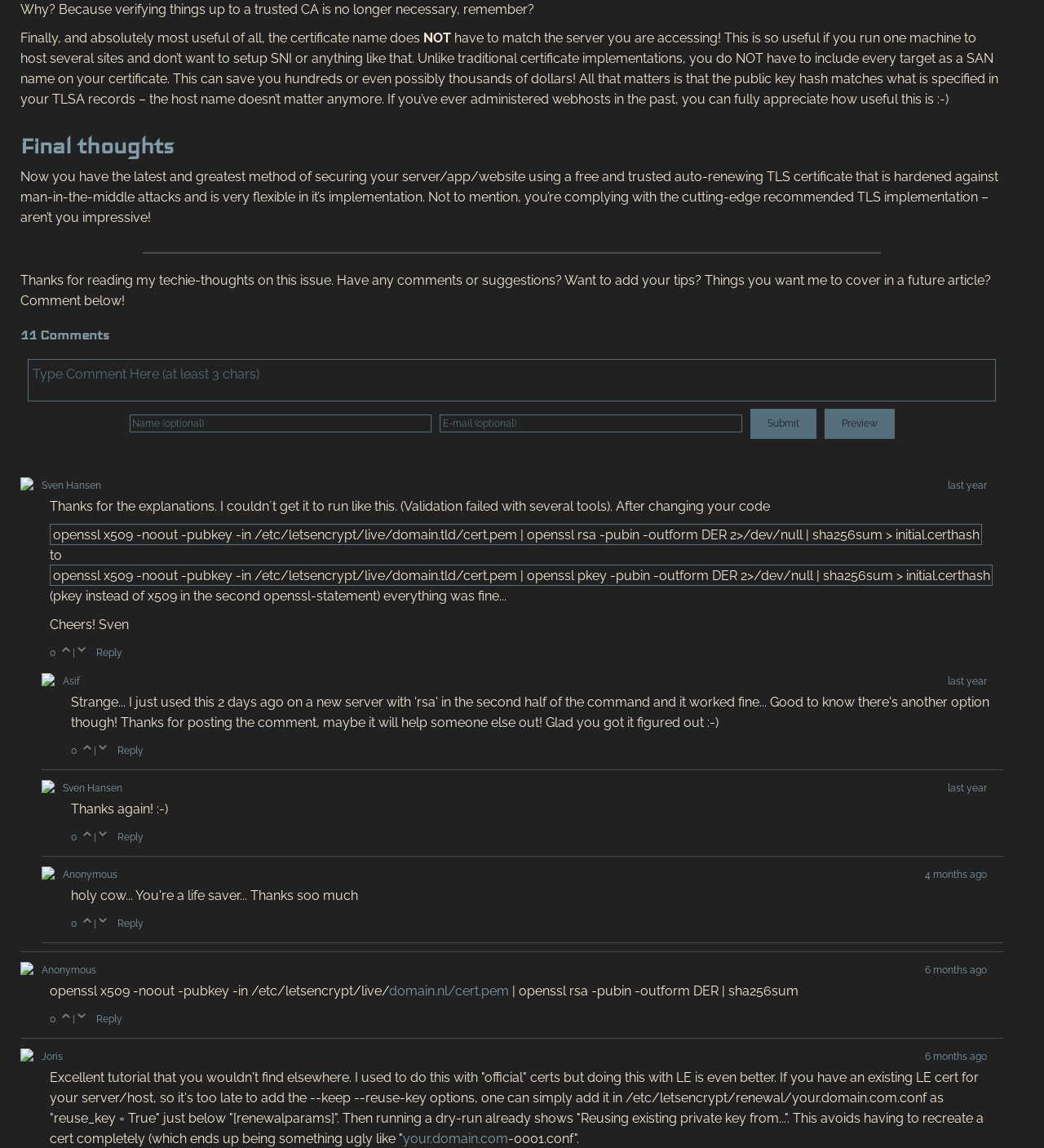What is the name of the person who wrote the tutorial?
Please provide a single word or phrase as your answer based on the image.

Not specified